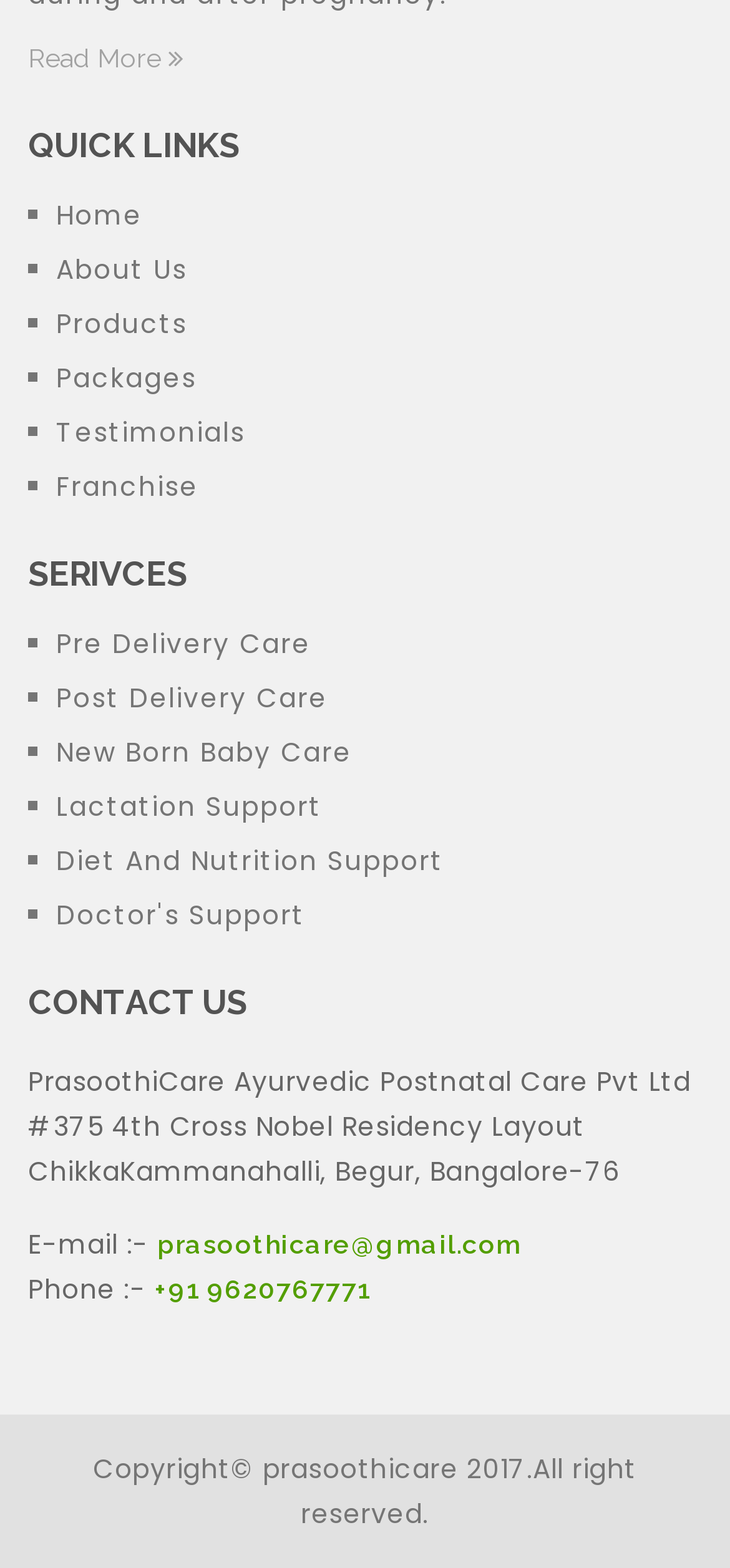Provide the bounding box coordinates of the UI element this sentence describes: "Home".

[0.077, 0.126, 0.195, 0.149]